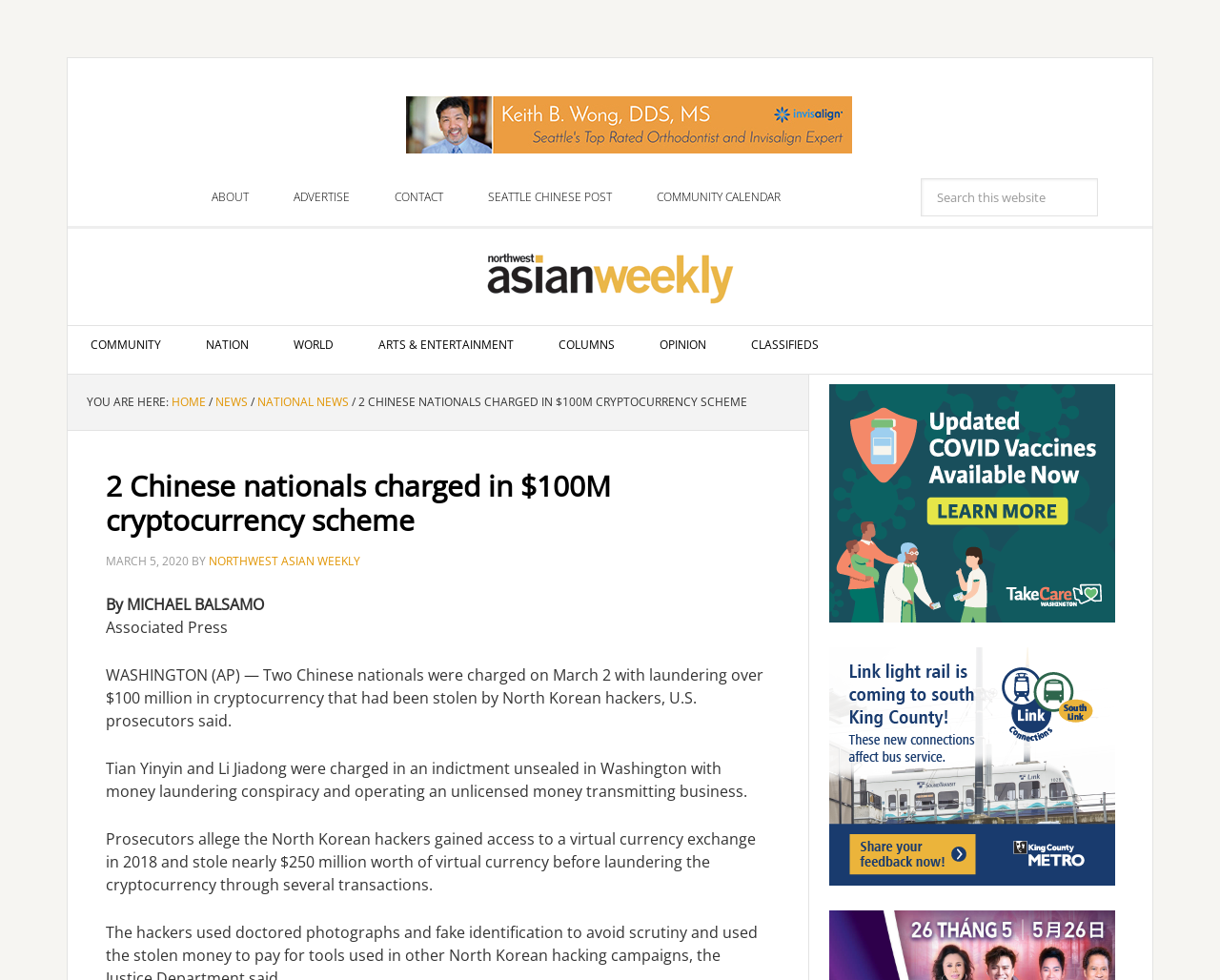Can you find the bounding box coordinates of the area I should click to execute the following instruction: "Search this website"?

[0.755, 0.182, 0.9, 0.221]